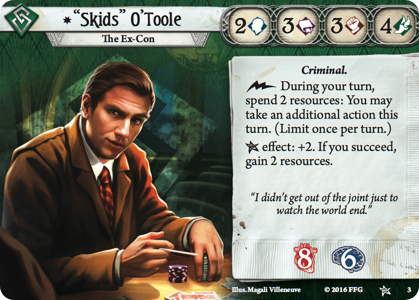Provide a one-word or short-phrase response to the question:
Who illustrated the artwork for Skids' character card?

Magali Villeneuve